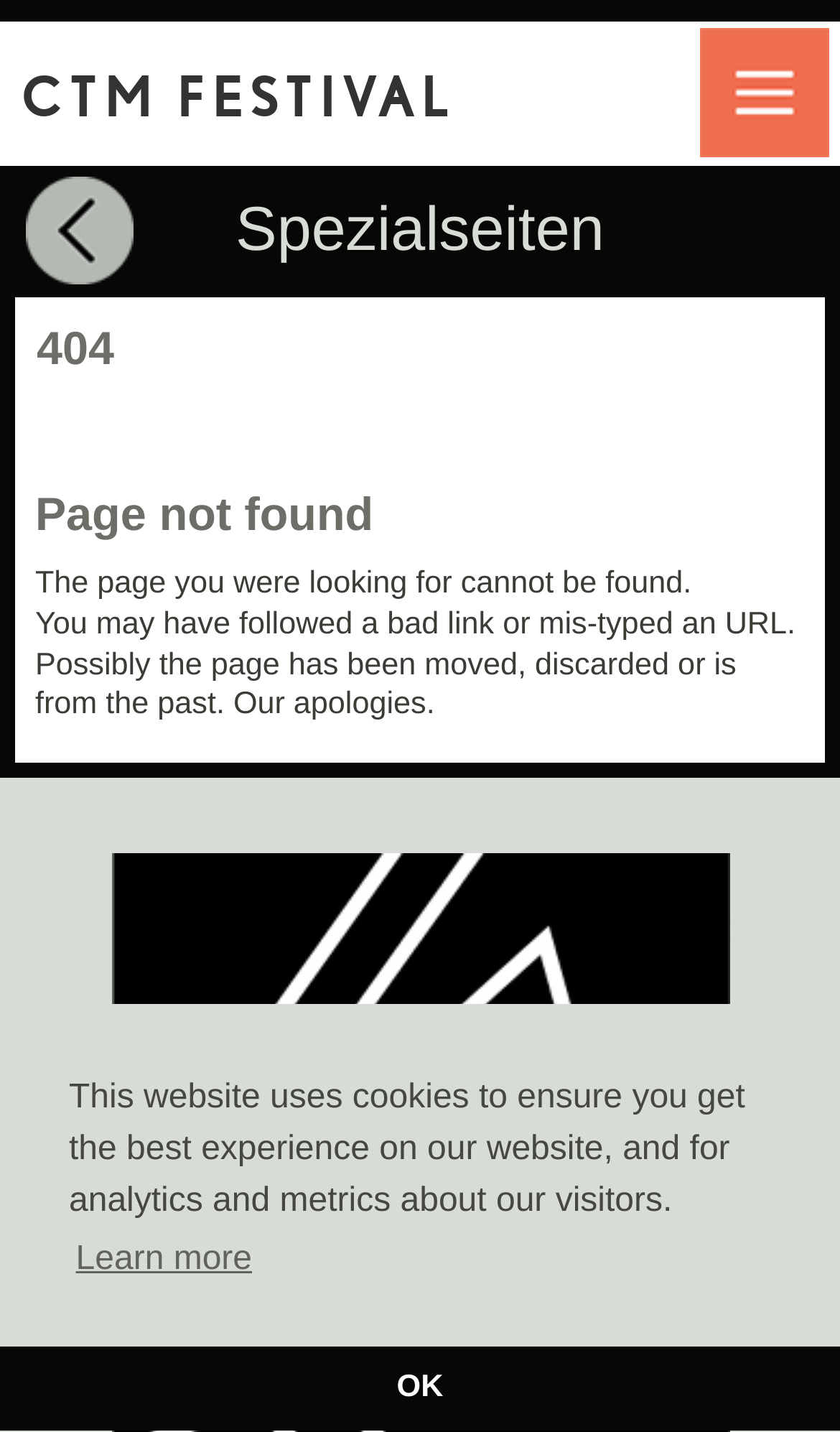Find the UI element described as: "|" and predict its bounding box coordinates. Ensure the coordinates are four float numbers between 0 and 1, [left, top, right, bottom].

[0.018, 0.123, 0.197, 0.206]